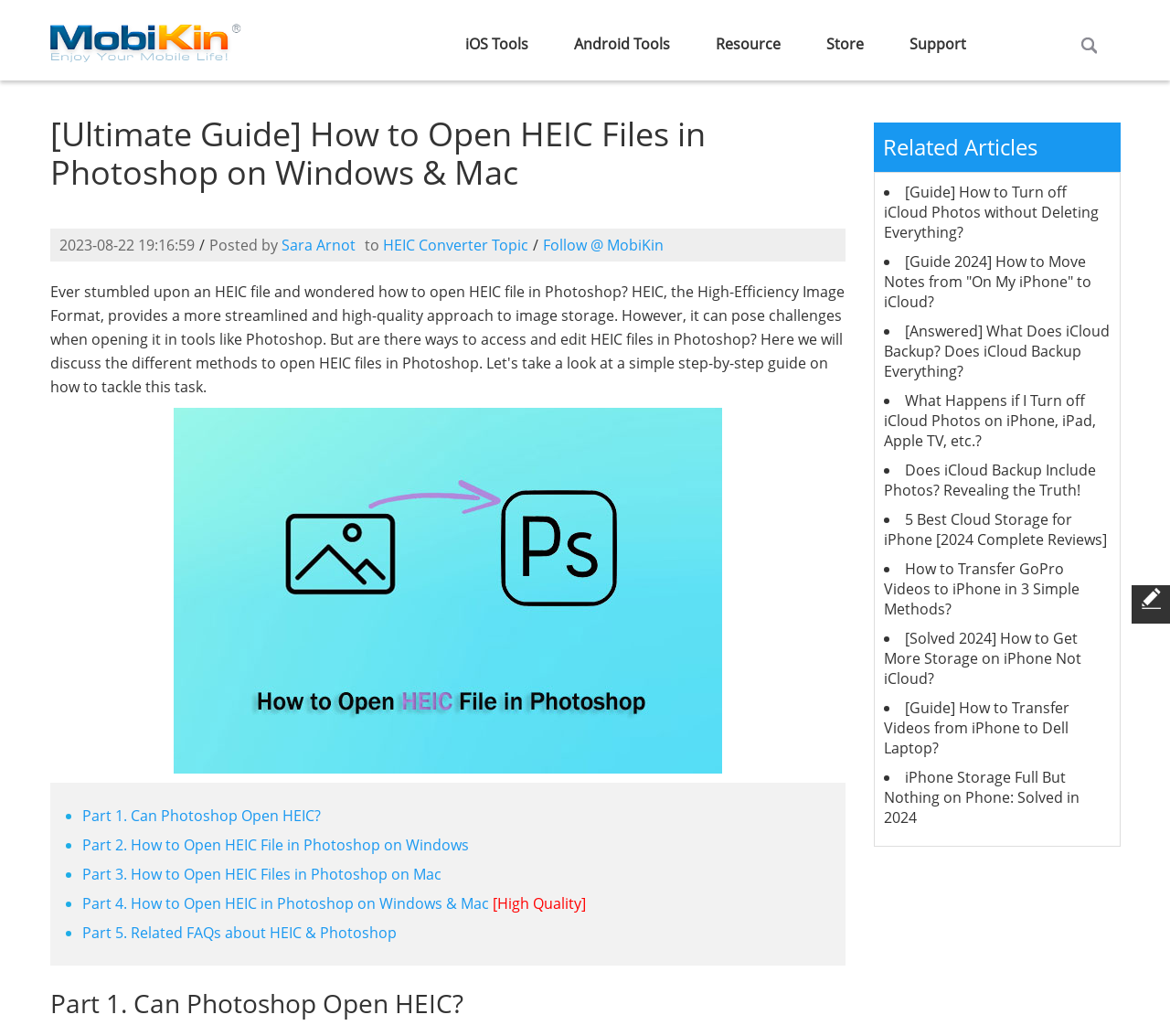By analyzing the image, answer the following question with a detailed response: Who is the author of the article?

The author's name is mentioned in the webpage's content, specifically in the section that says 'Posted by Sara Arnot'.